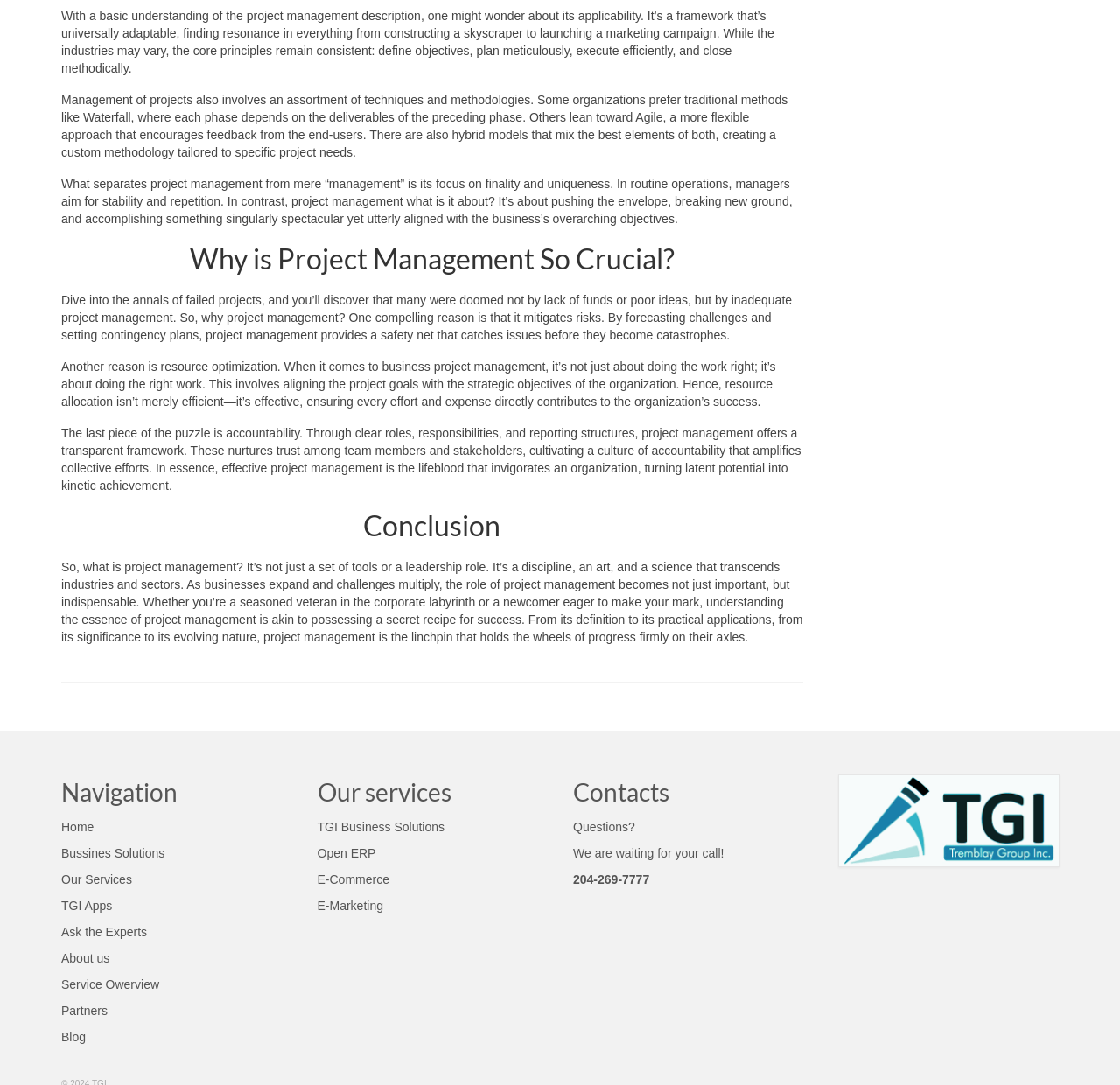Predict the bounding box coordinates of the area that should be clicked to accomplish the following instruction: "Call the phone number". The bounding box coordinates should consist of four float numbers between 0 and 1, i.e., [left, top, right, bottom].

[0.512, 0.804, 0.58, 0.817]